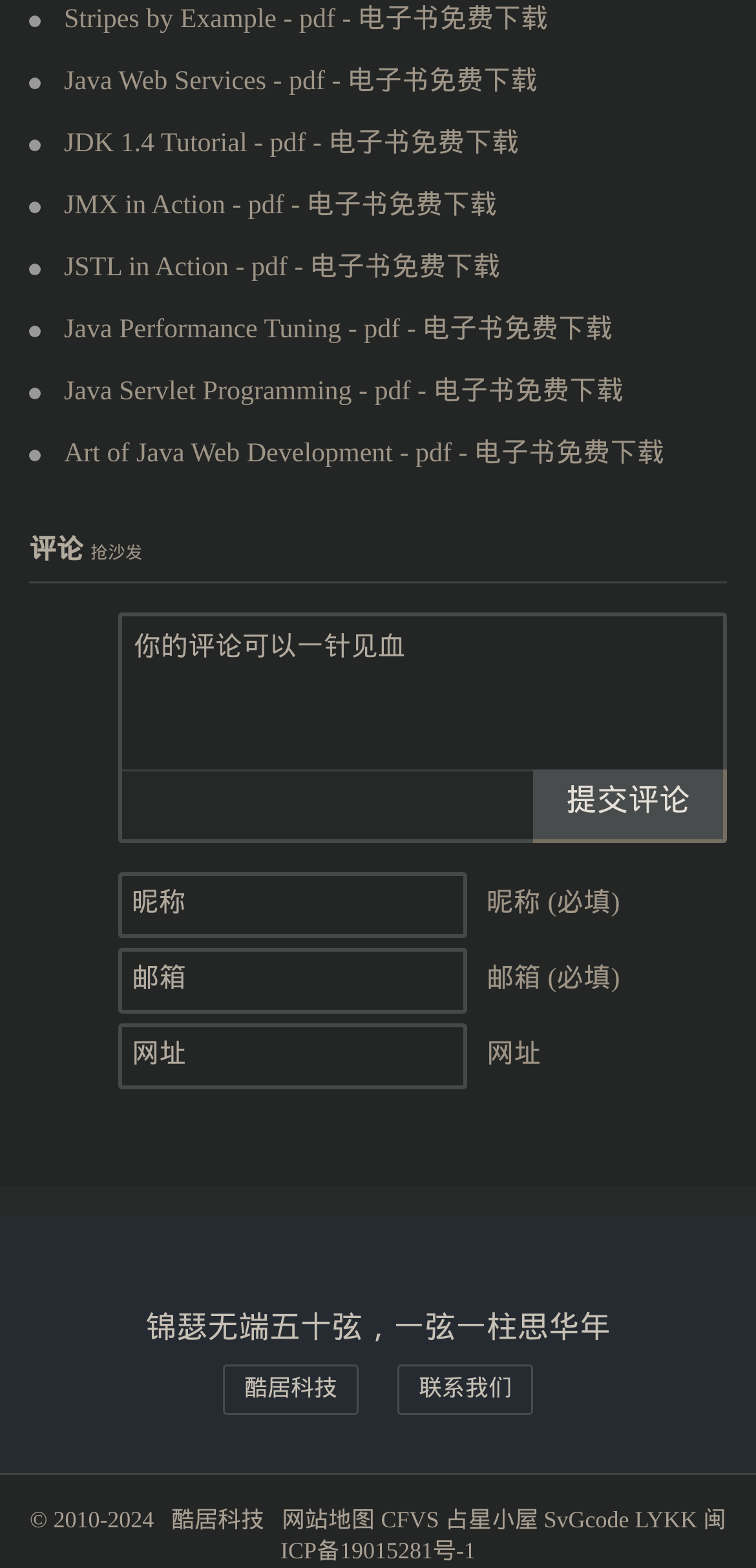What is the copyright year range of the website?
We need a detailed and exhaustive answer to the question. Please elaborate.

The copyright information is located at the bottom of the page, and it states '© 2010-2024'.